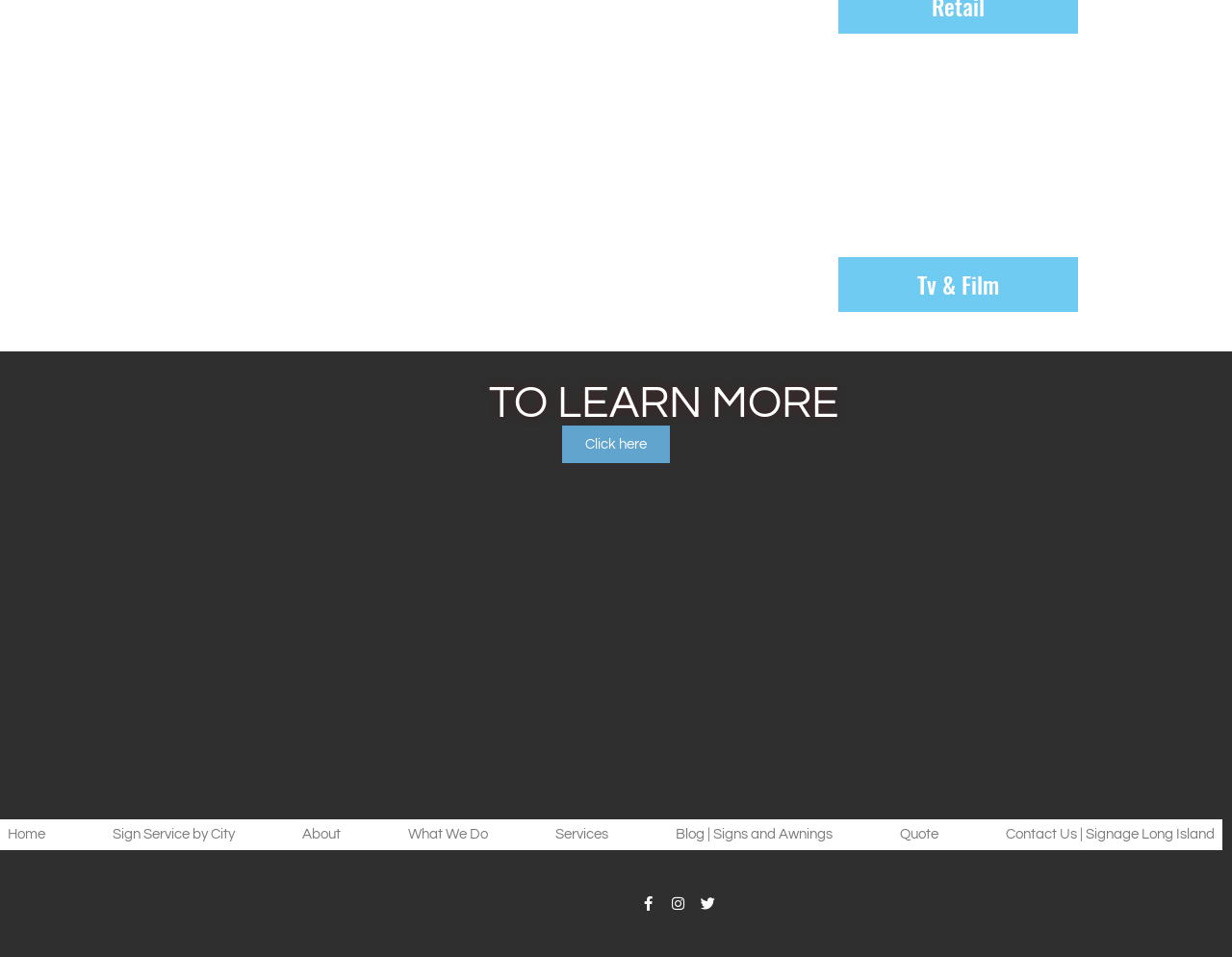Using the webpage screenshot, locate the HTML element that fits the following description and provide its bounding box: "Sign Service by City".

[0.091, 0.856, 0.191, 0.888]